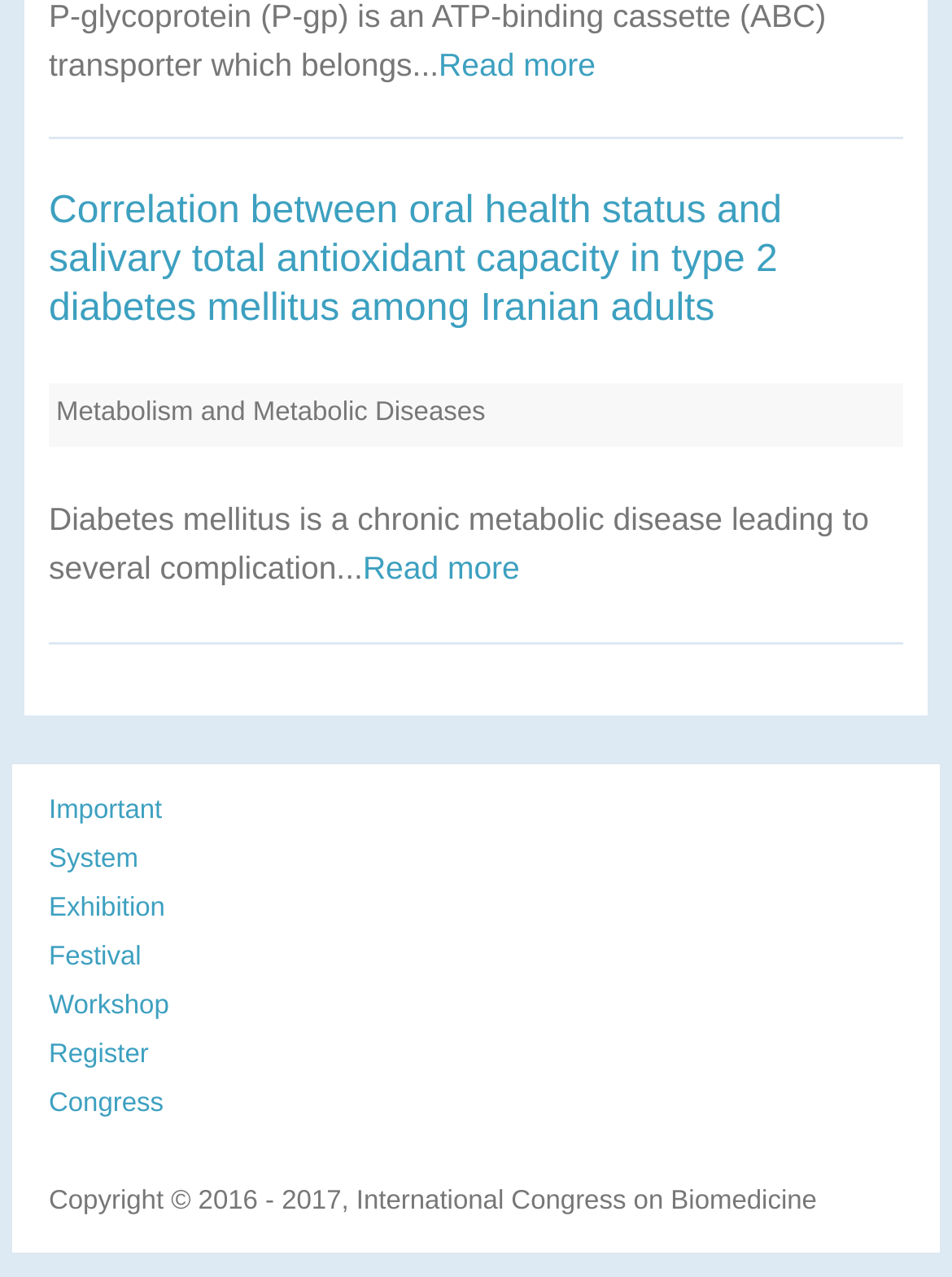Locate the bounding box coordinates of the element you need to click to accomplish the task described by this instruction: "Learn more about the International Congress on Biomedicine".

[0.051, 0.929, 0.858, 0.952]